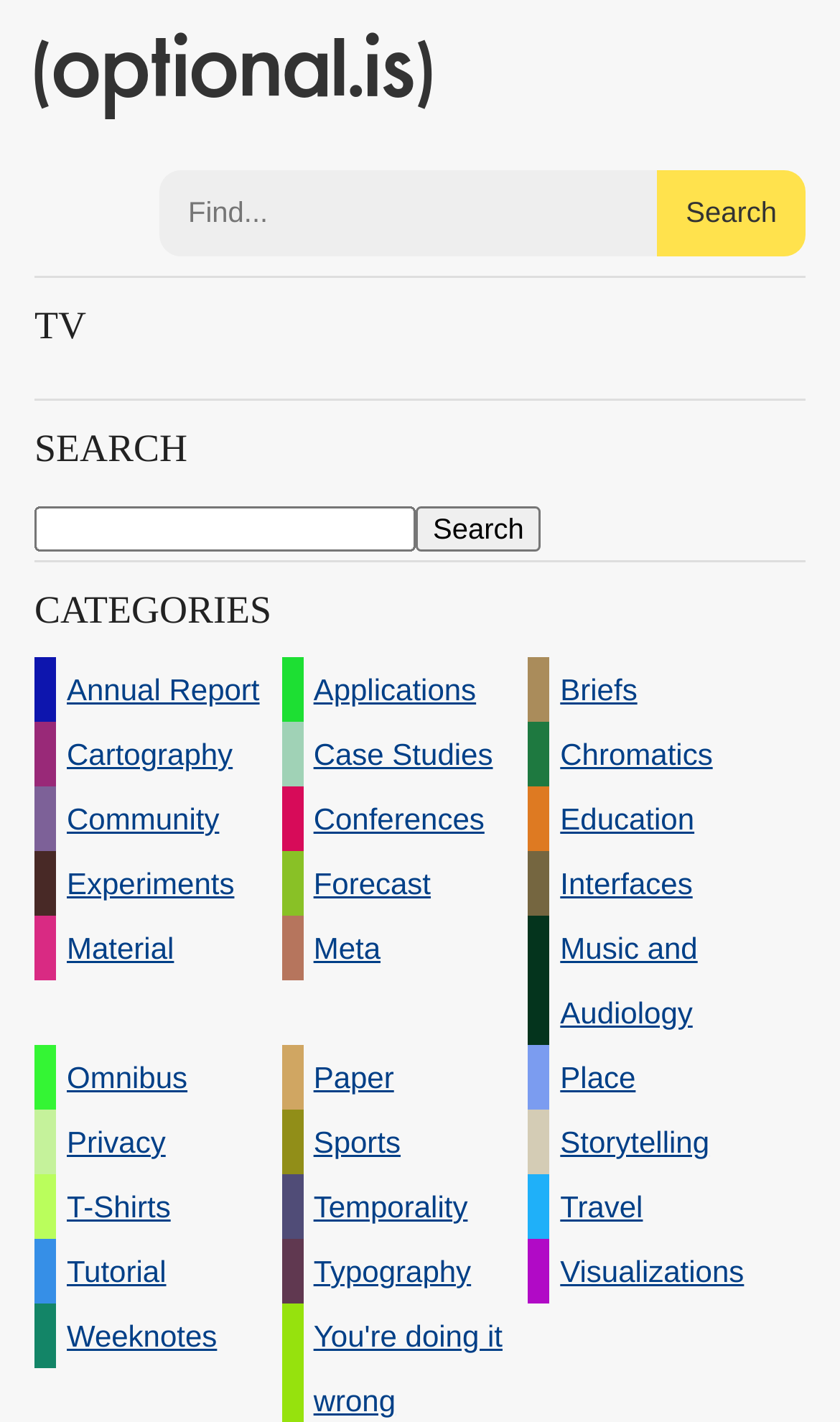Please predict the bounding box coordinates of the element's region where a click is necessary to complete the following instruction: "Go to the Annual Report page". The coordinates should be represented by four float numbers between 0 and 1, i.e., [left, top, right, bottom].

[0.041, 0.462, 0.335, 0.508]